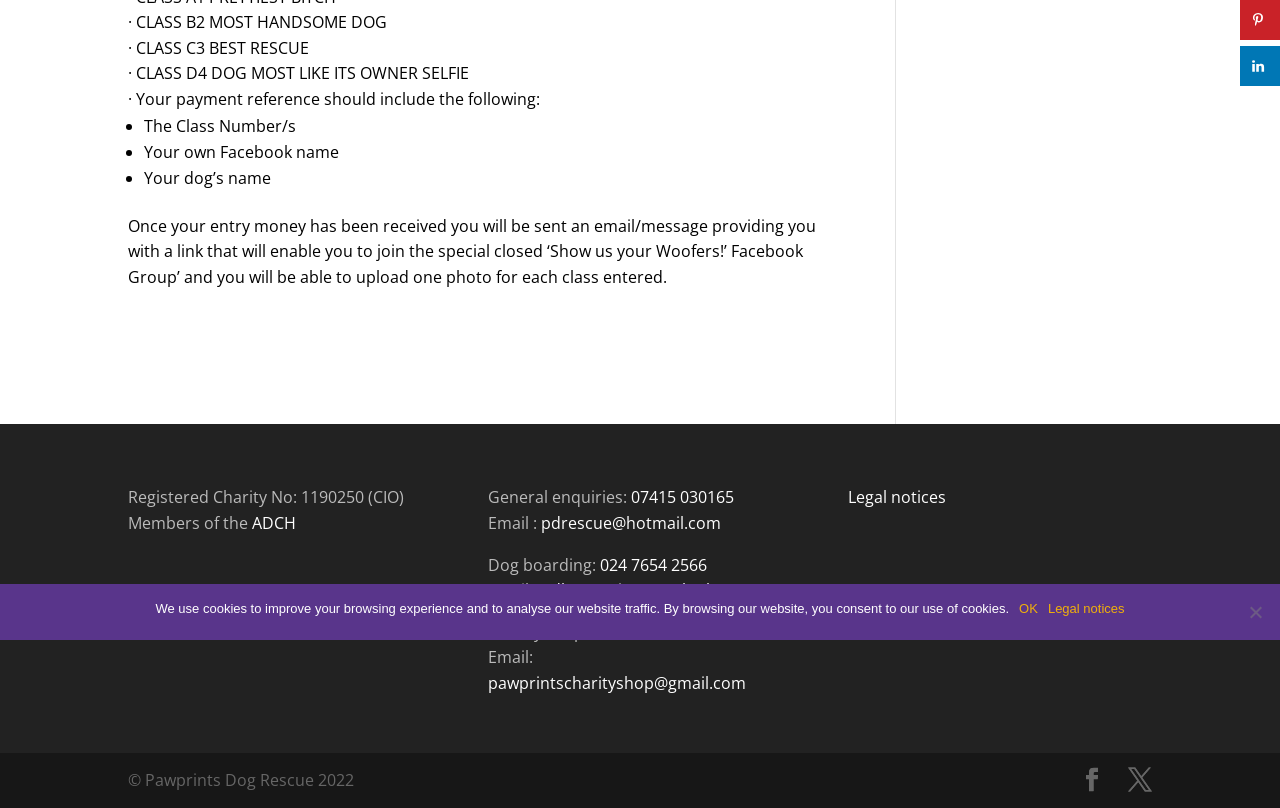Find the bounding box of the UI element described as: "Legal notices". The bounding box coordinates should be given as four float values between 0 and 1, i.e., [left, top, right, bottom].

[0.663, 0.602, 0.739, 0.629]